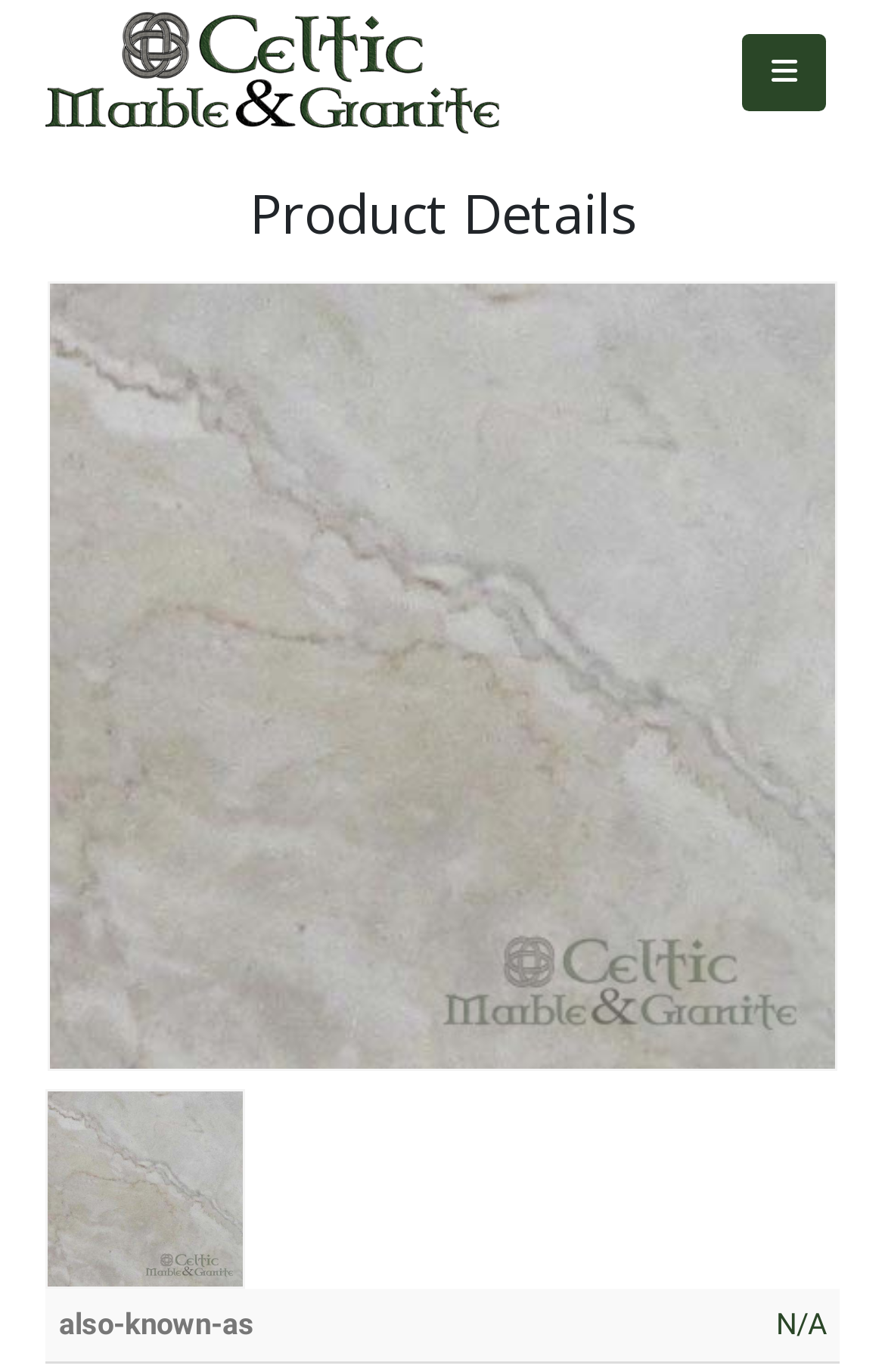What is the also-known-as value?
Using the image, give a concise answer in the form of a single word or short phrase.

N/A